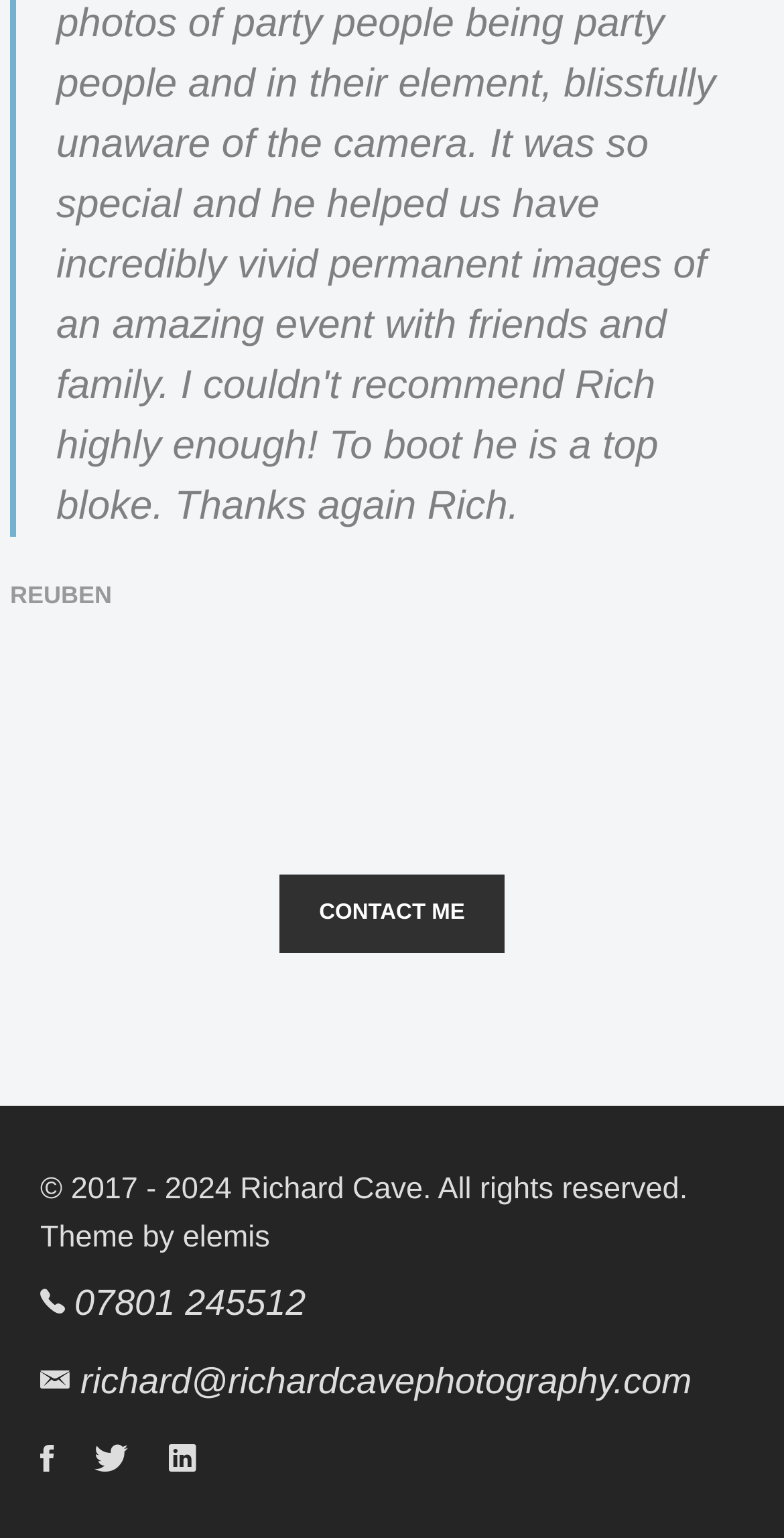Use the information in the screenshot to answer the question comprehensively: What is the phone number of the photographer?

The phone number of the photographer is mentioned in the footer section of the webpage, where it says ' 07801 245512'.